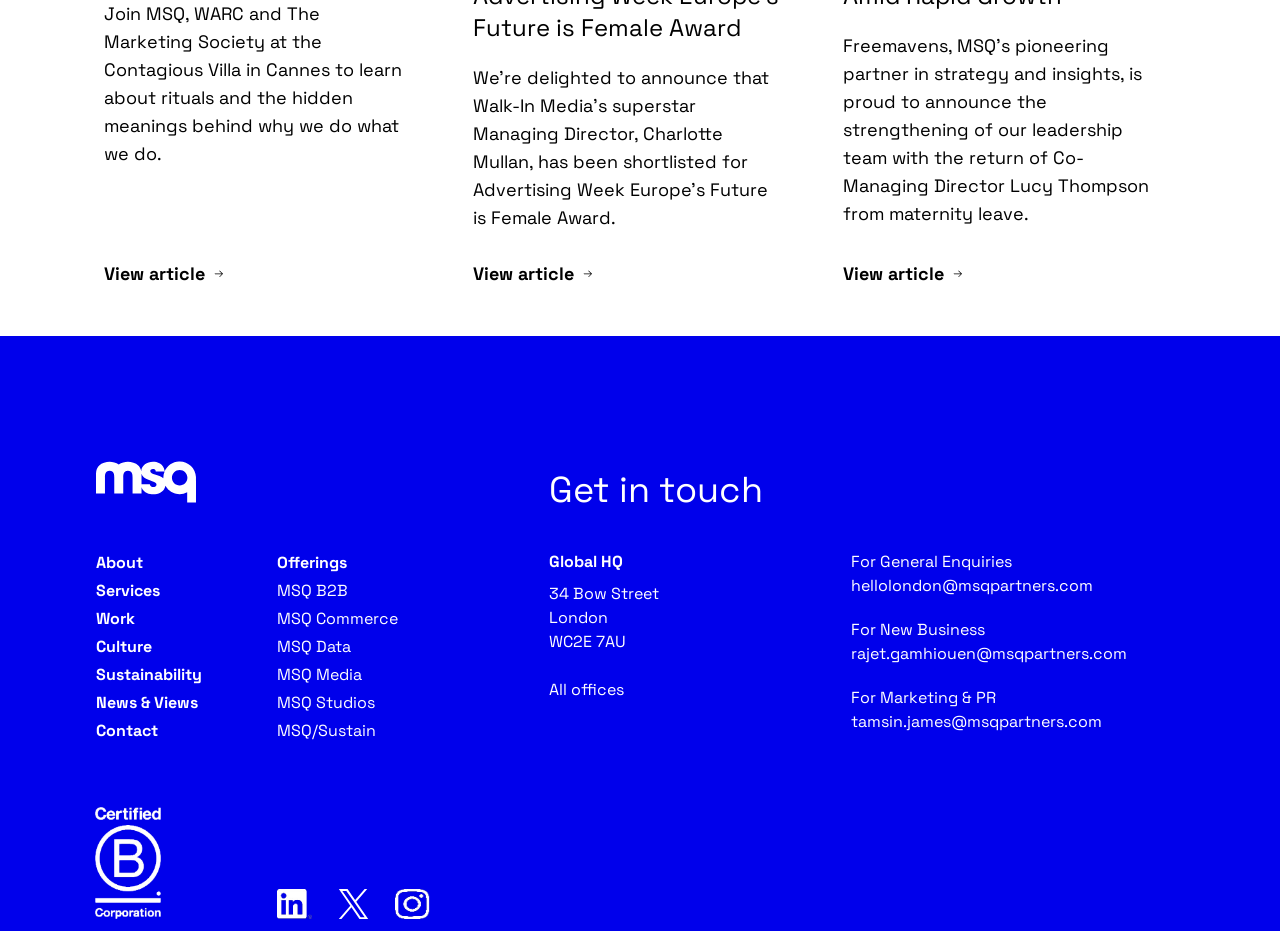What is the purpose of the iframe at the bottom of the page?
Answer the question with a single word or phrase derived from the image.

Newsletter Signup Form